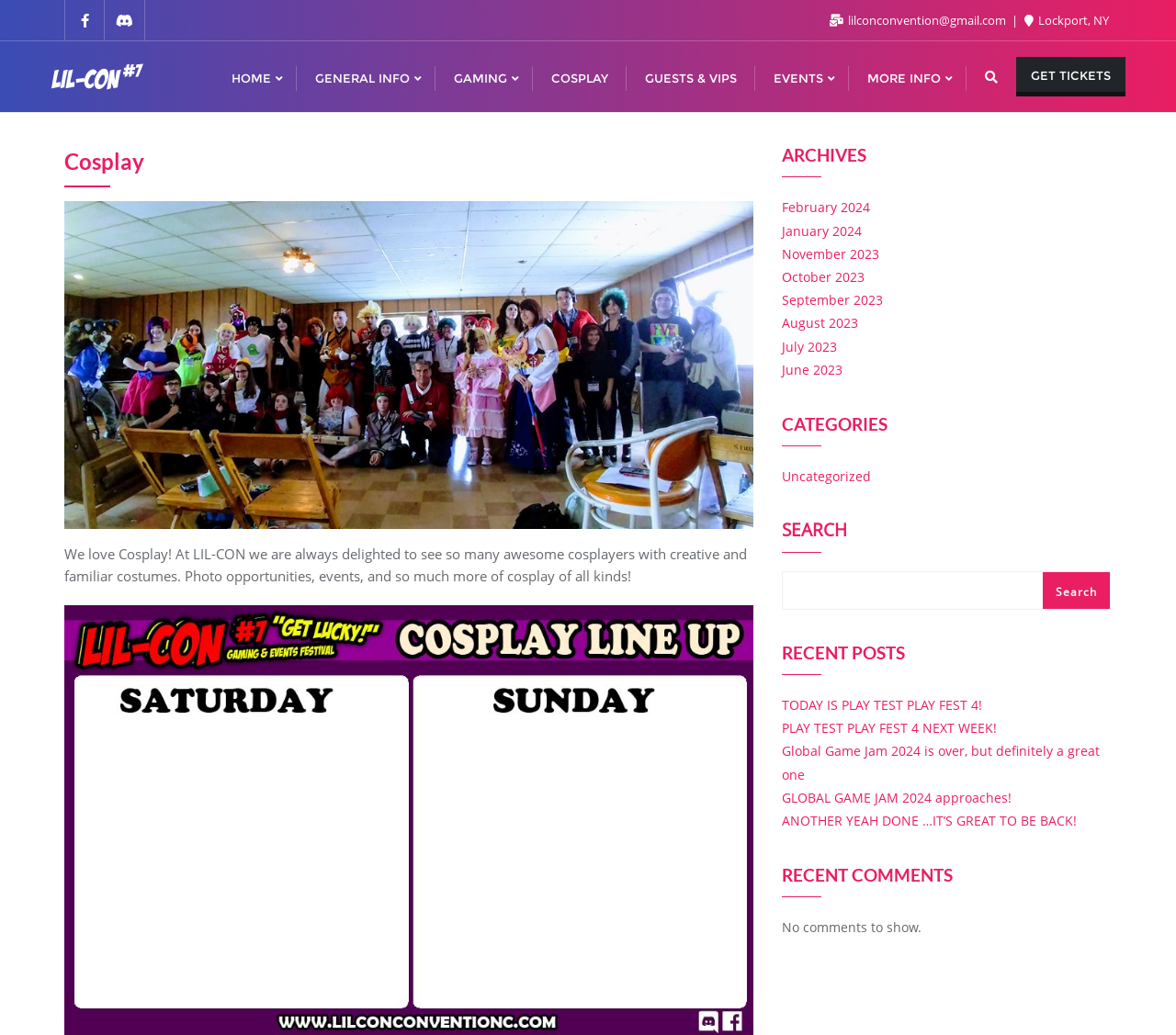What is the location of LIL-CON?
Based on the screenshot, answer the question with a single word or phrase.

Lockport, NY